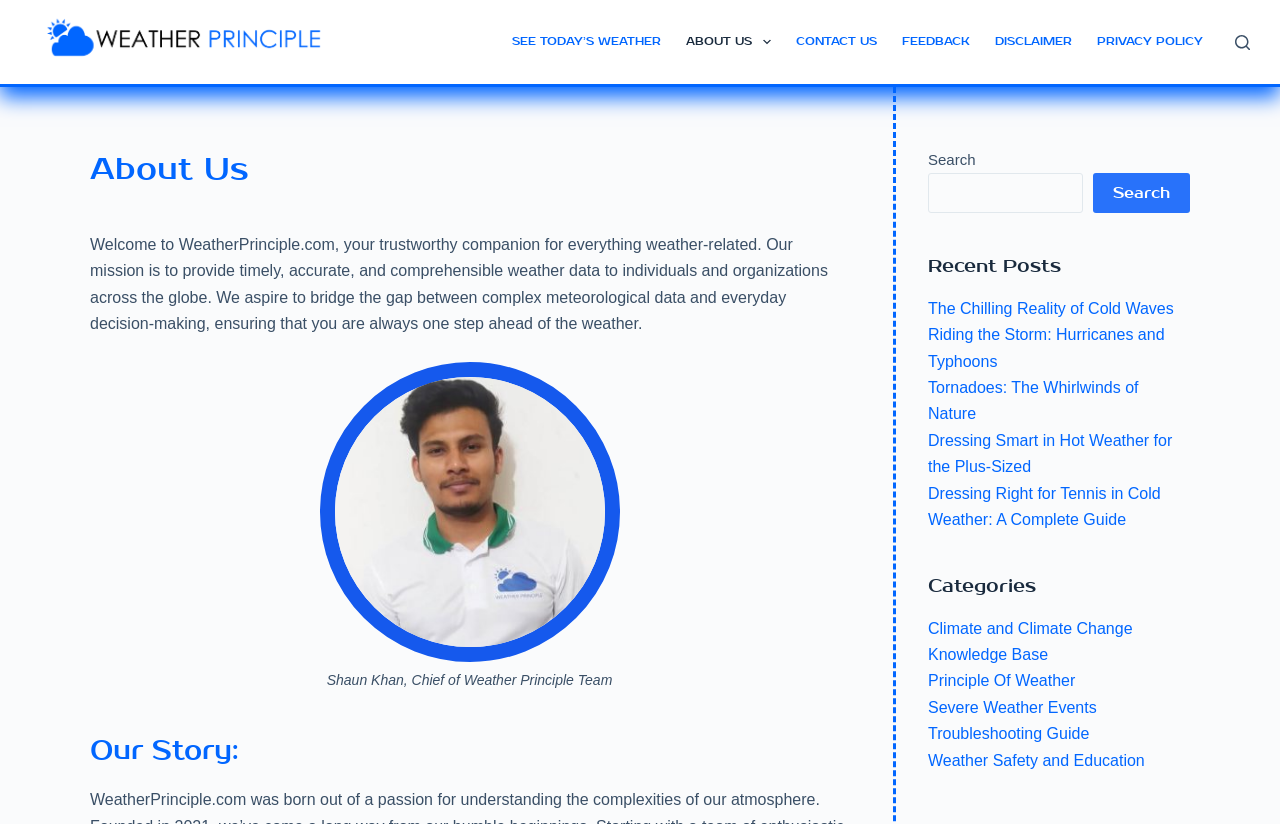Specify the bounding box coordinates for the region that must be clicked to perform the given instruction: "Read about the Chief of Weather Principle Team".

[0.25, 0.439, 0.484, 0.803]